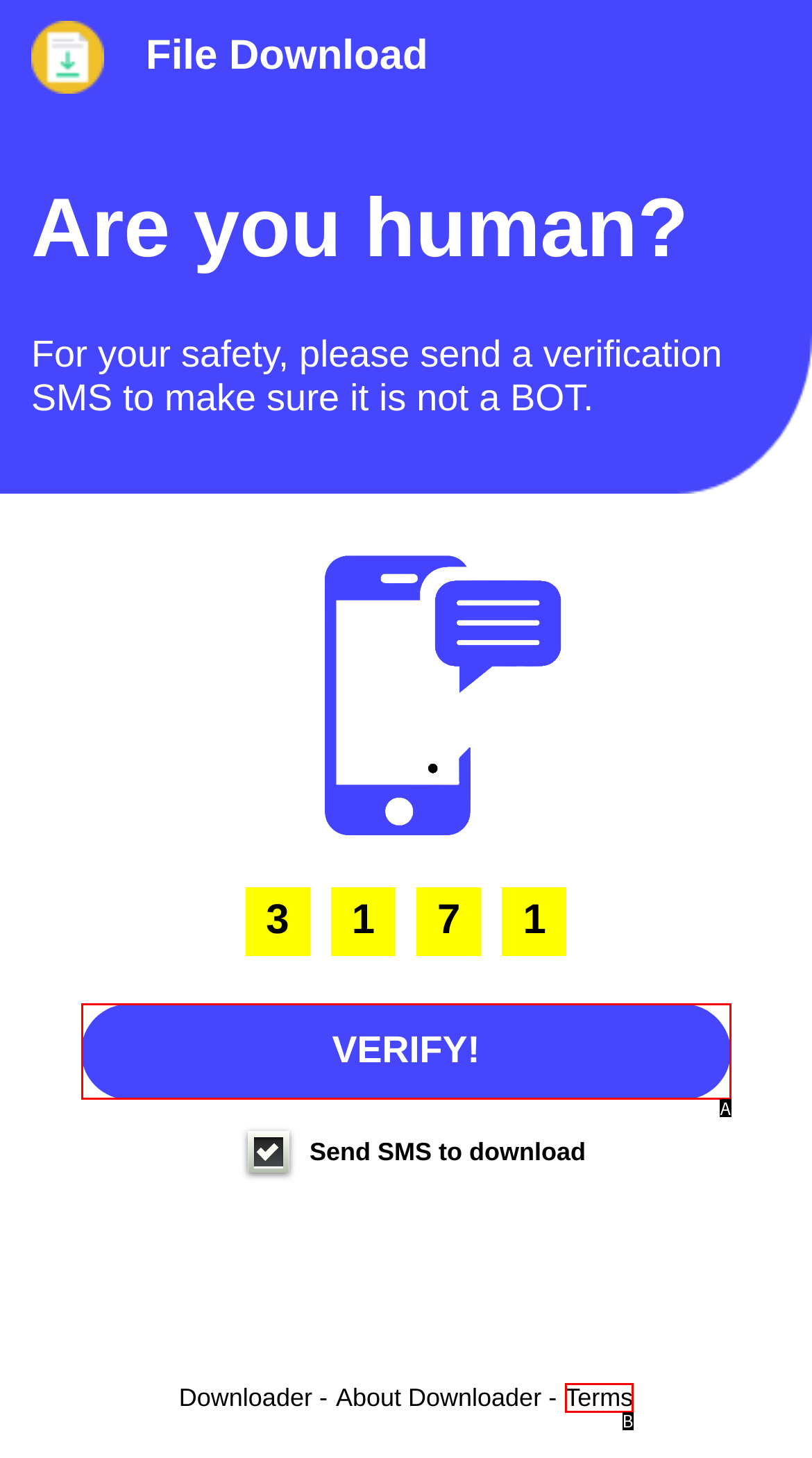Identify the HTML element that matches the description: VERIFY!. Provide the letter of the correct option from the choices.

A